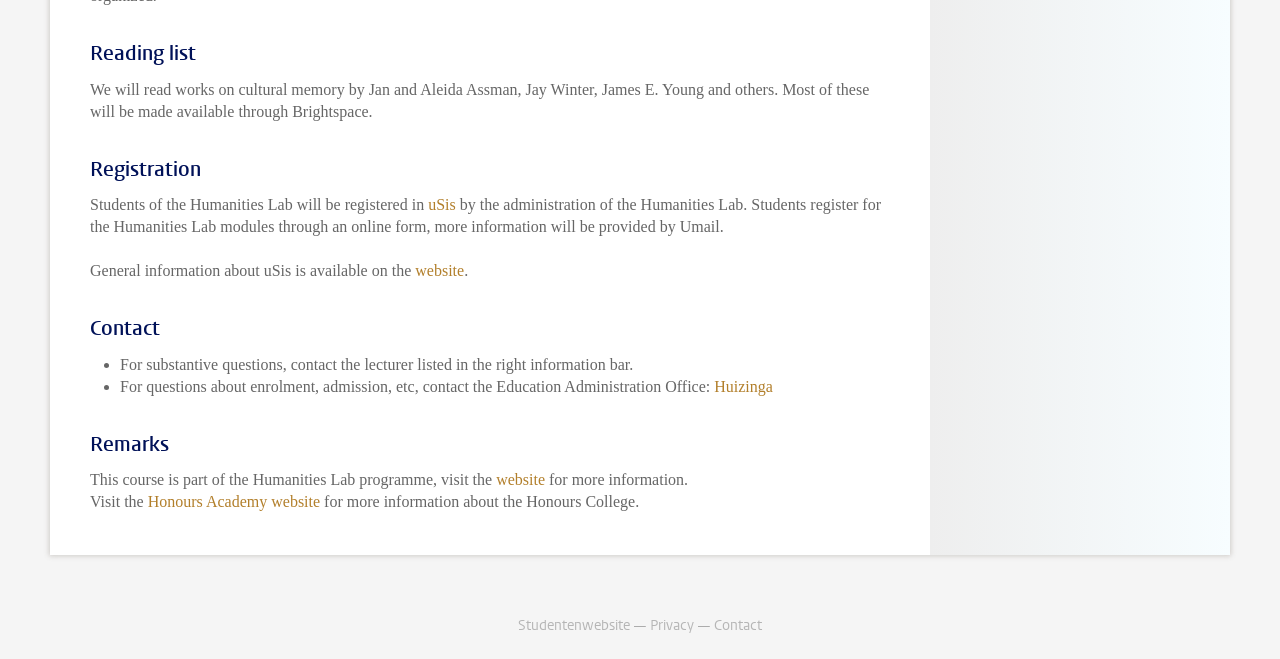What is the name of the website that provides general information about uSis?
Please respond to the question with a detailed and well-explained answer.

This answer can be obtained by reading the text under the 'Registration' heading, which states 'General information about uSis is available on the website.'